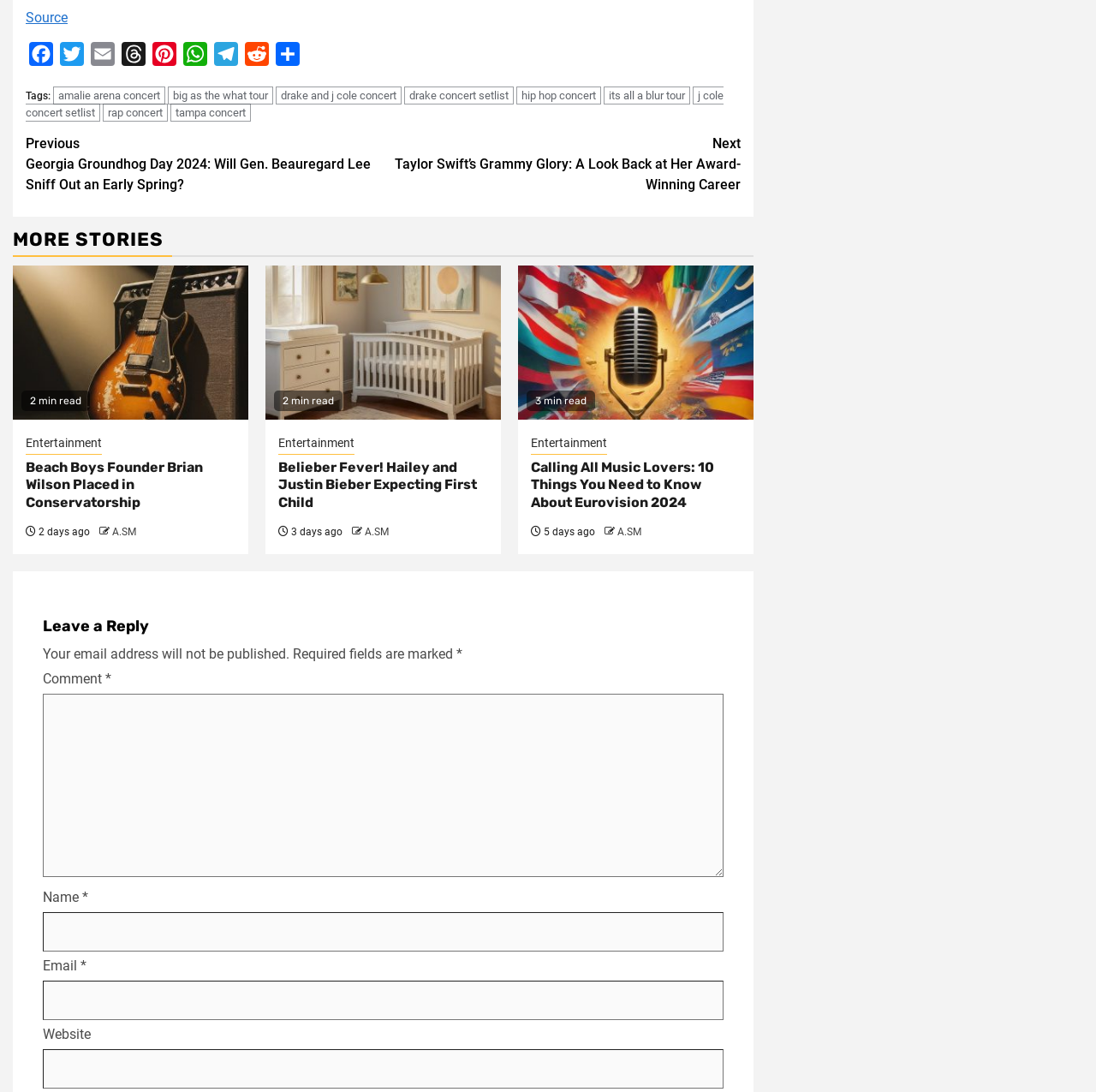Please specify the bounding box coordinates of the element that should be clicked to execute the given instruction: 'Read the article about Beach Boys'. Ensure the coordinates are four float numbers between 0 and 1, expressed as [left, top, right, bottom].

[0.012, 0.243, 0.227, 0.384]